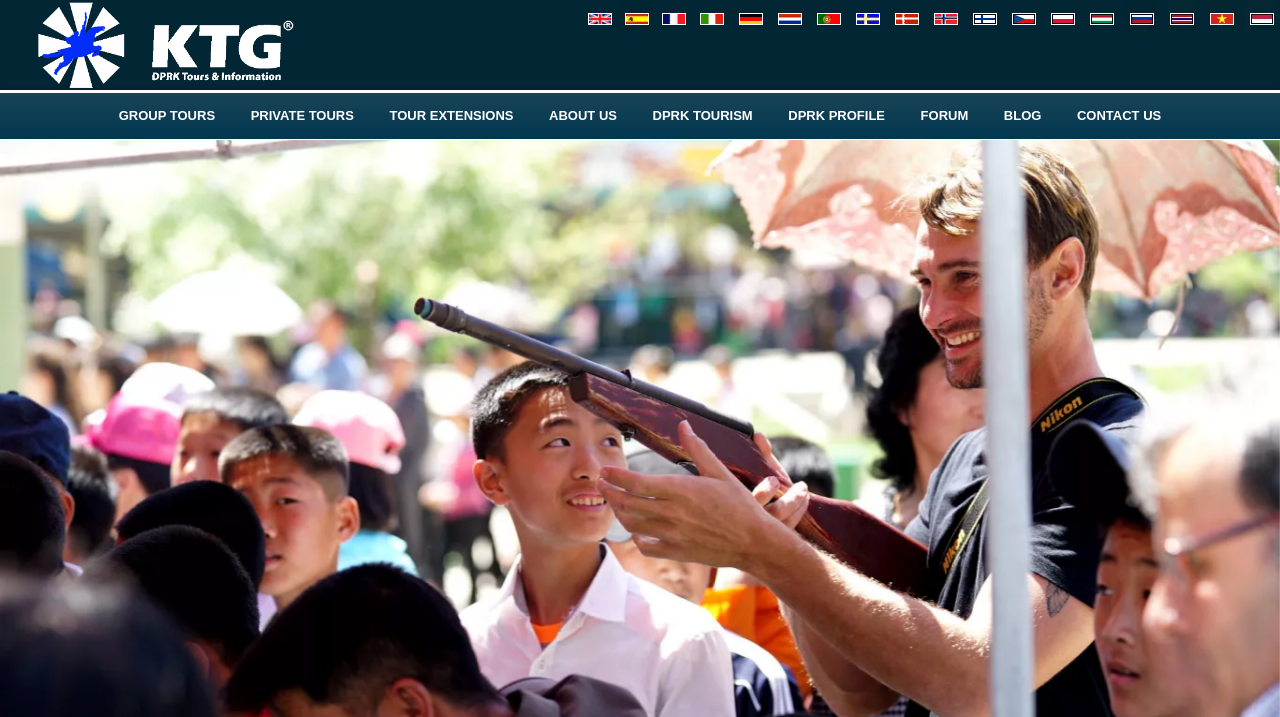Use the information in the screenshot to answer the question comprehensively: What is the purpose of the 'CONTACT US' link?

The 'CONTACT US' link is typically used to allow users to contact the website owners or administrators, which suggests that the purpose of this link is to facilitate communication between users and the website owners.